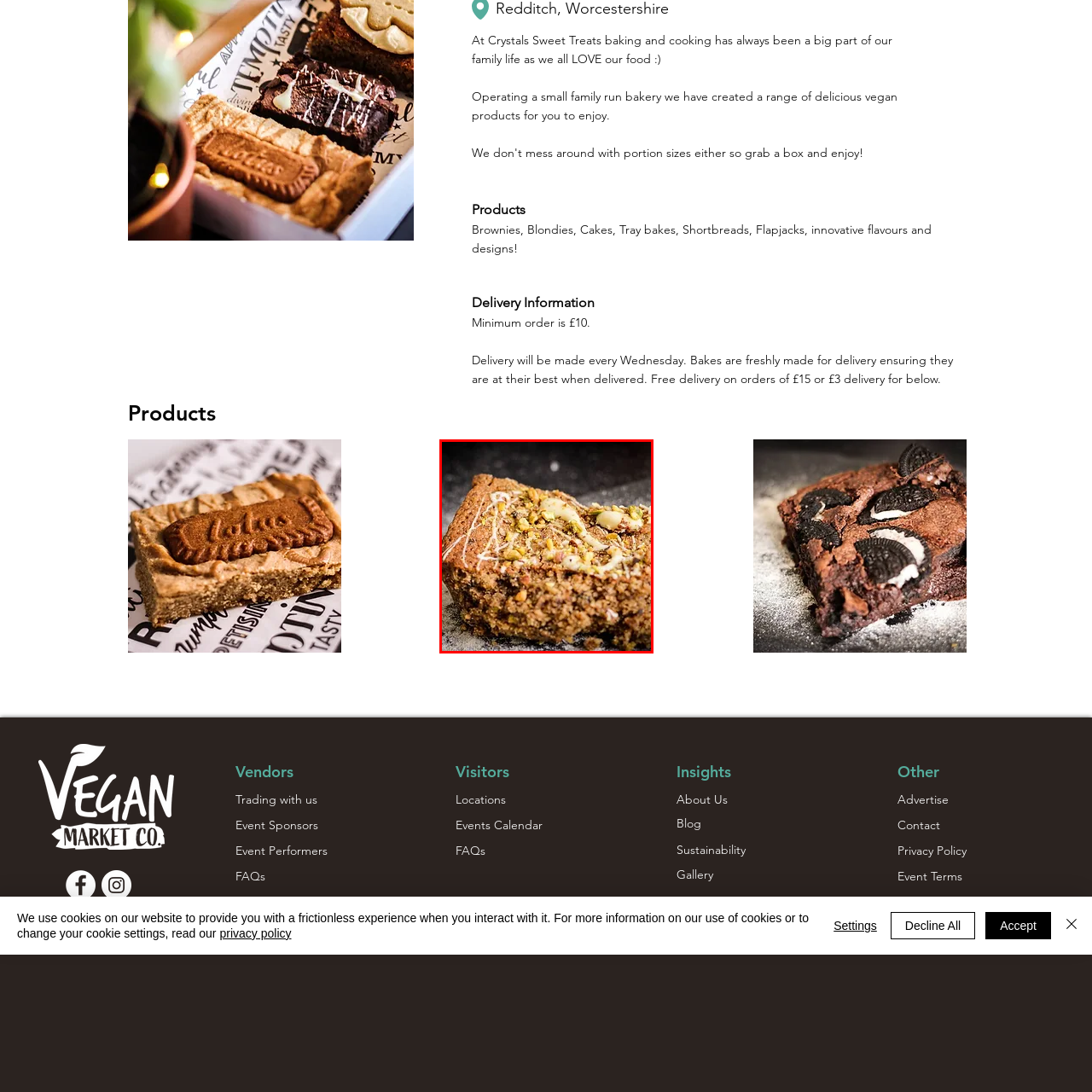Observe the image area highlighted by the pink border and answer the ensuing question in detail, using the visual cues: 
What is the color of the dessert?

The caption describes the dessert as having a 'crumbly texture and inviting golden-brown color', suggesting that the color of the dessert is golden-brown.